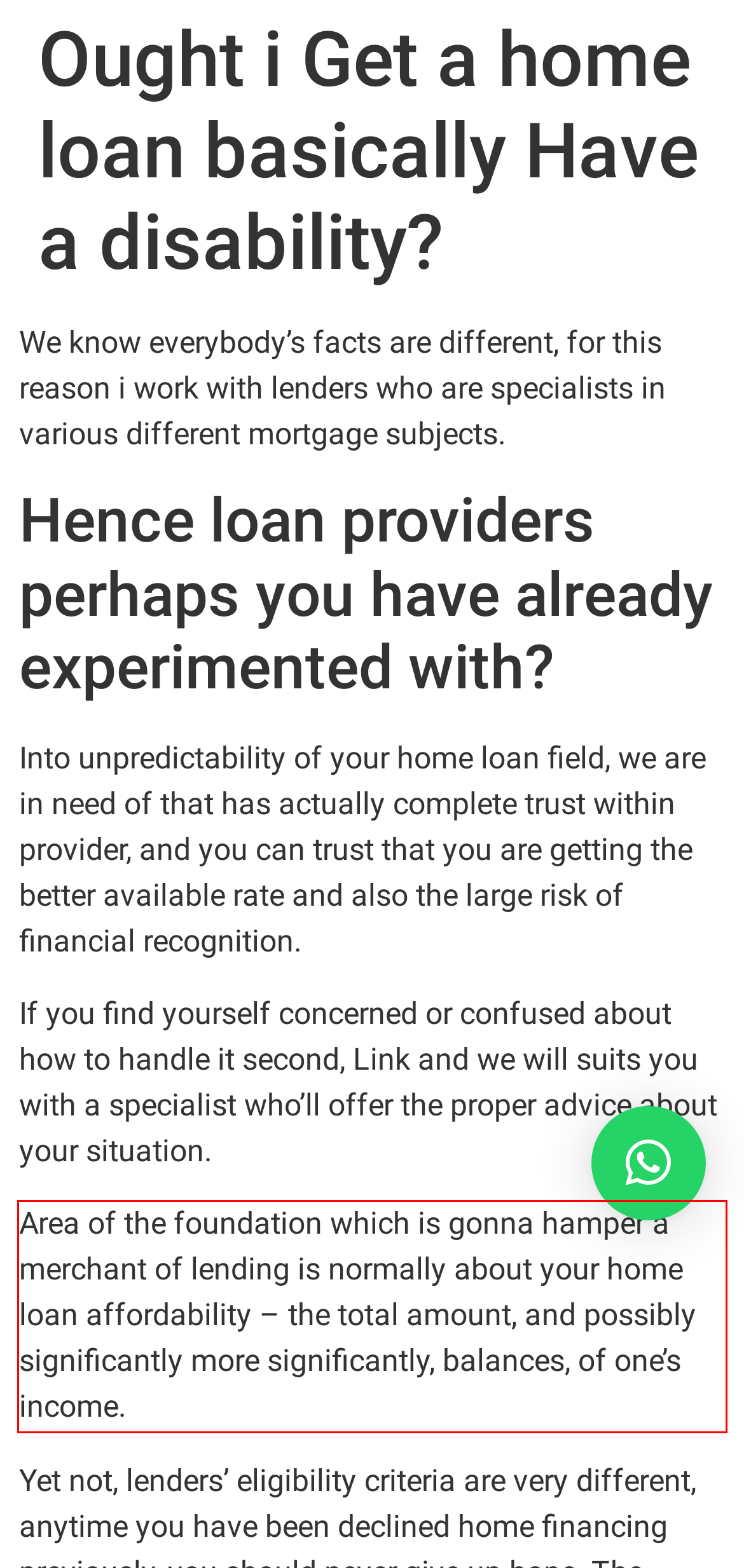Observe the screenshot of the webpage, locate the red bounding box, and extract the text content within it.

Area of the foundation which is gonna hamper a merchant of lending is normally about your home loan affordability – the total amount, and possibly significantly more significantly, balances, of one’s income.